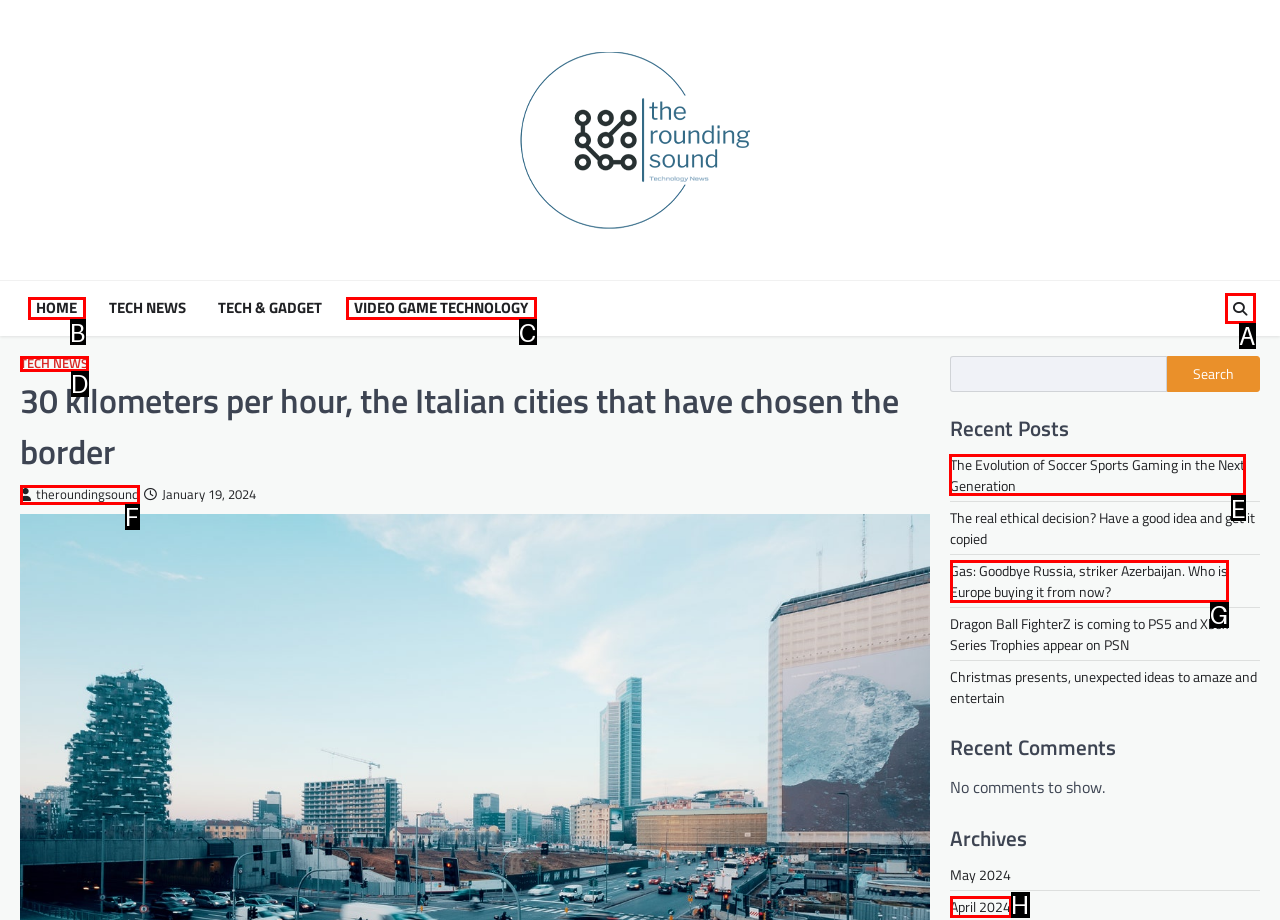Which UI element should be clicked to perform the following task: read recent post about soccer sports gaming? Answer with the corresponding letter from the choices.

E